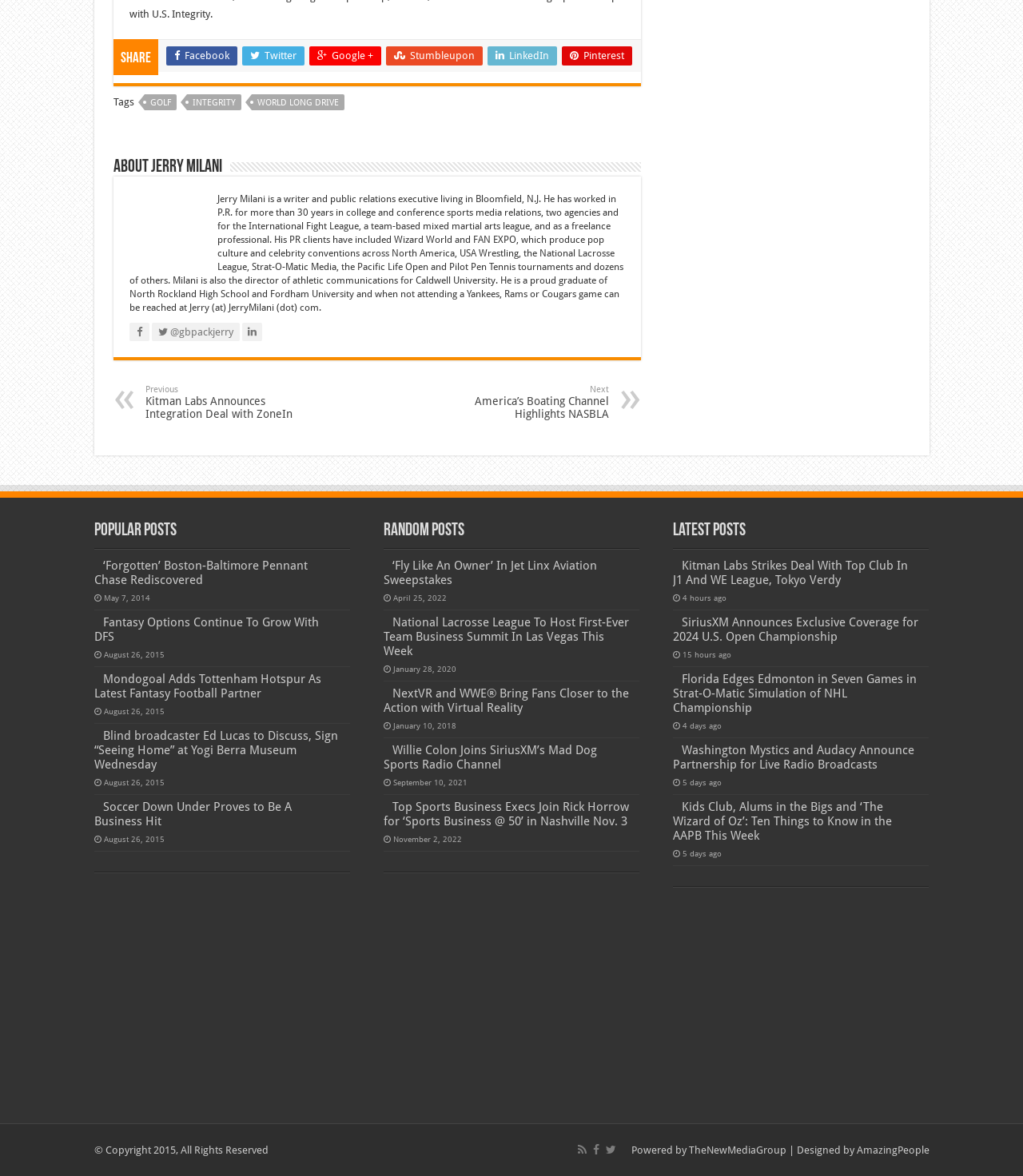Provide the bounding box coordinates, formatted as (top-left x, top-left y, bottom-right x, bottom-right y), with all values being floating point numbers between 0 and 1. Identify the bounding box of the UI element that matches the description: ‘Forgotten’ Boston-Baltimore Pennant Chase Rediscovered

[0.092, 0.475, 0.3, 0.499]